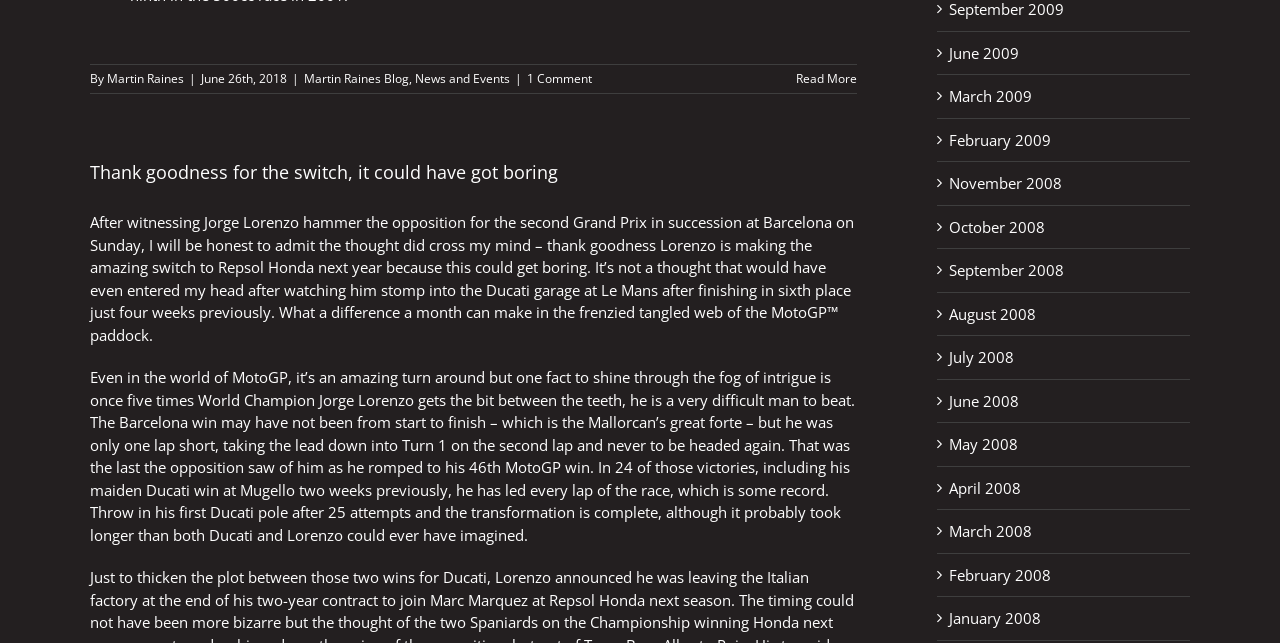Find the bounding box coordinates of the element to click in order to complete this instruction: "Follow us on Mastodon". The bounding box coordinates must be four float numbers between 0 and 1, denoted as [left, top, right, bottom].

None